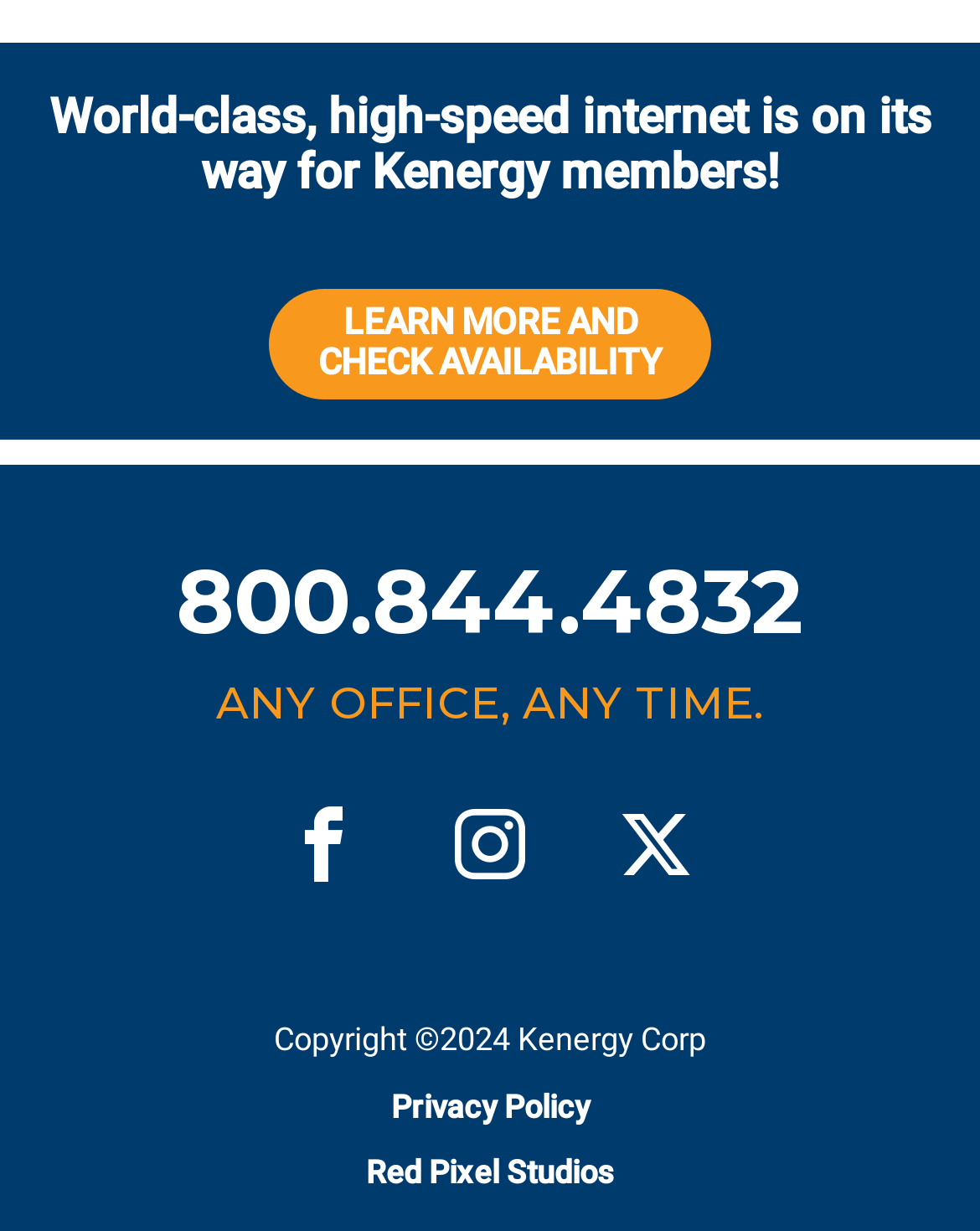Please respond in a single word or phrase: 
What is the phone number to contact?

800.844.4832